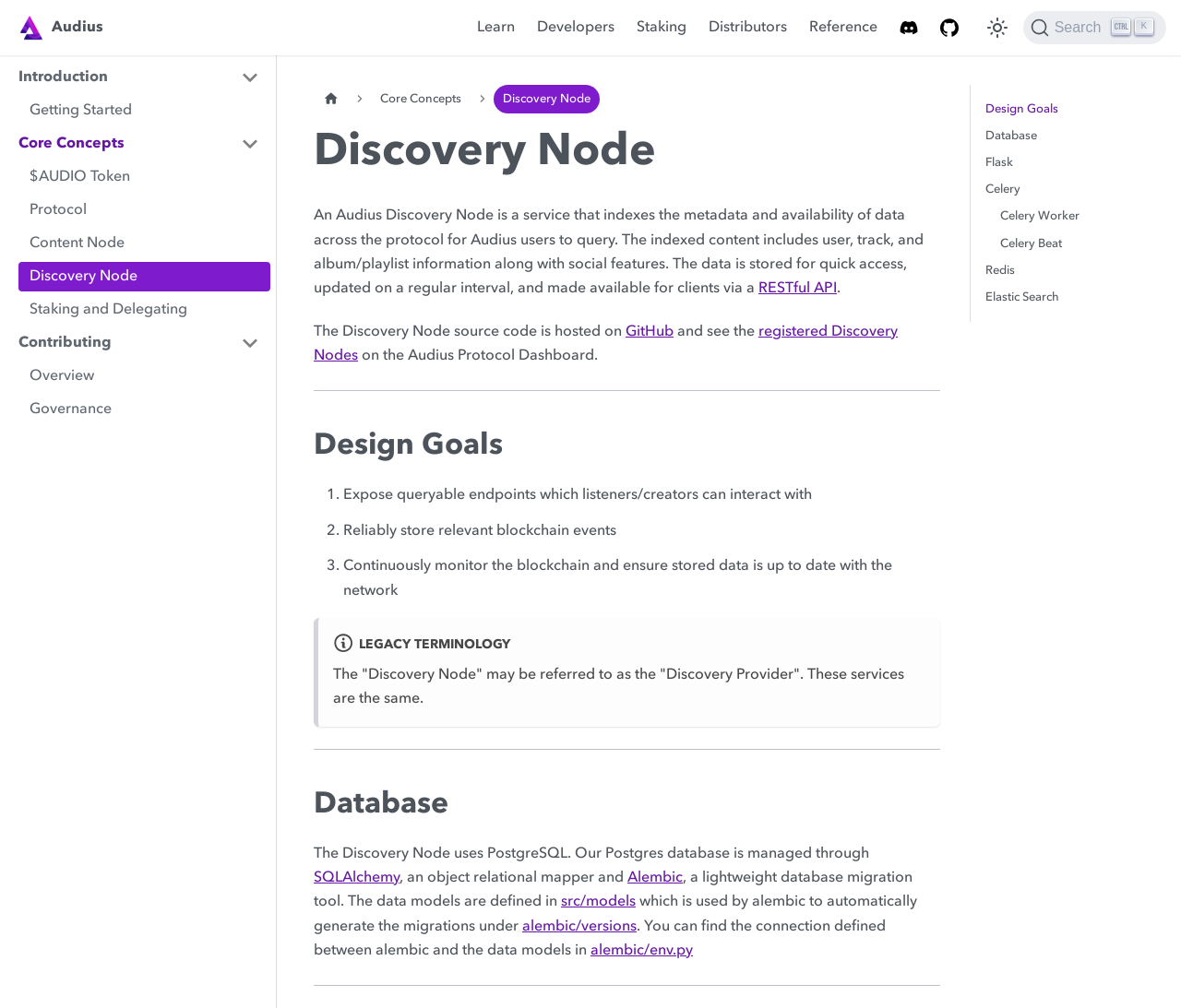Could you provide the bounding box coordinates for the portion of the screen to click to complete this instruction: "Switch between dark and light mode"?

[0.832, 0.013, 0.857, 0.042]